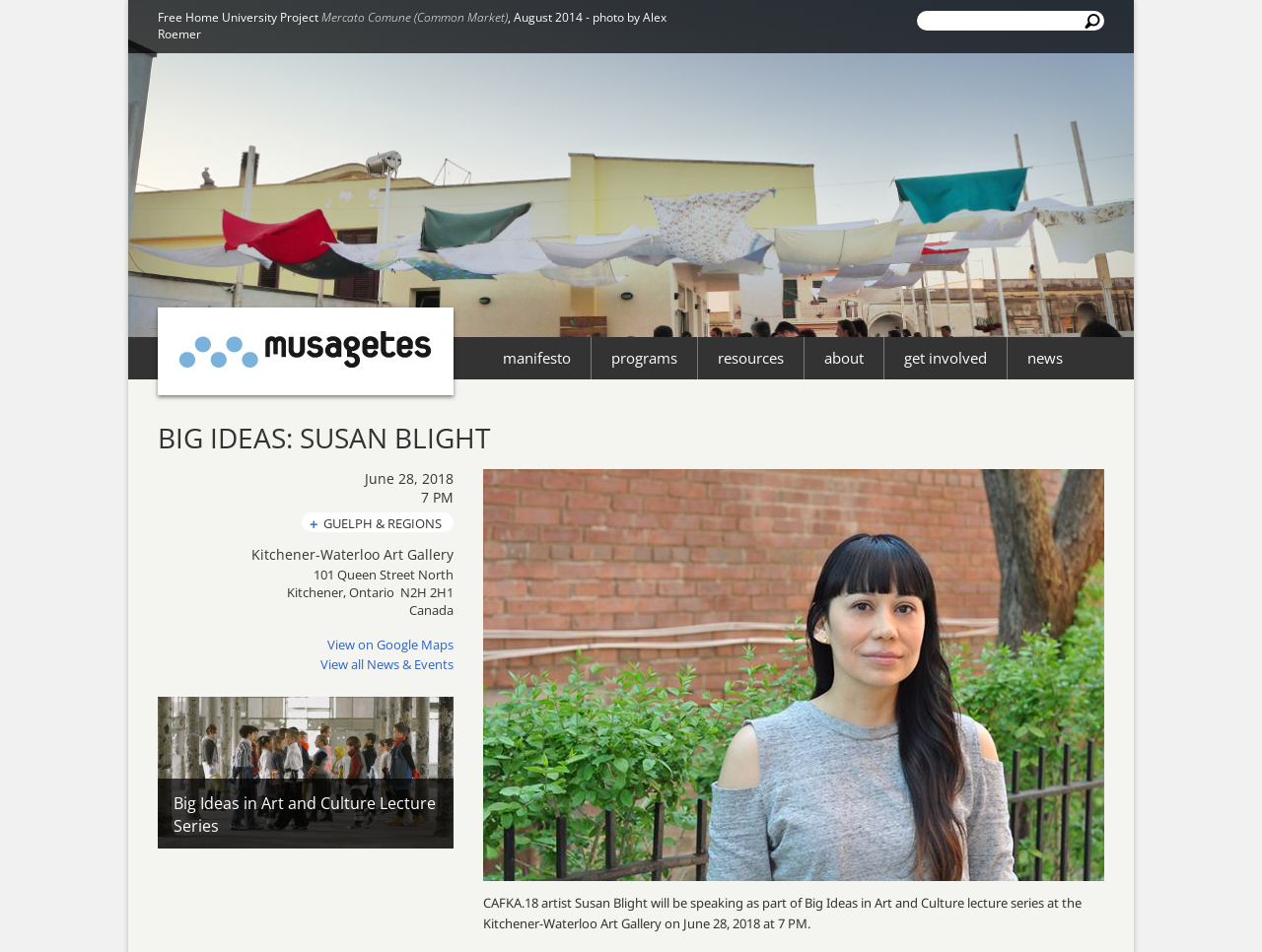What is the address of the Kitchener-Waterloo Art Gallery? Examine the screenshot and reply using just one word or a brief phrase.

101 Queen Street North, Kitchener, Ontario N2H 2H1, Canada